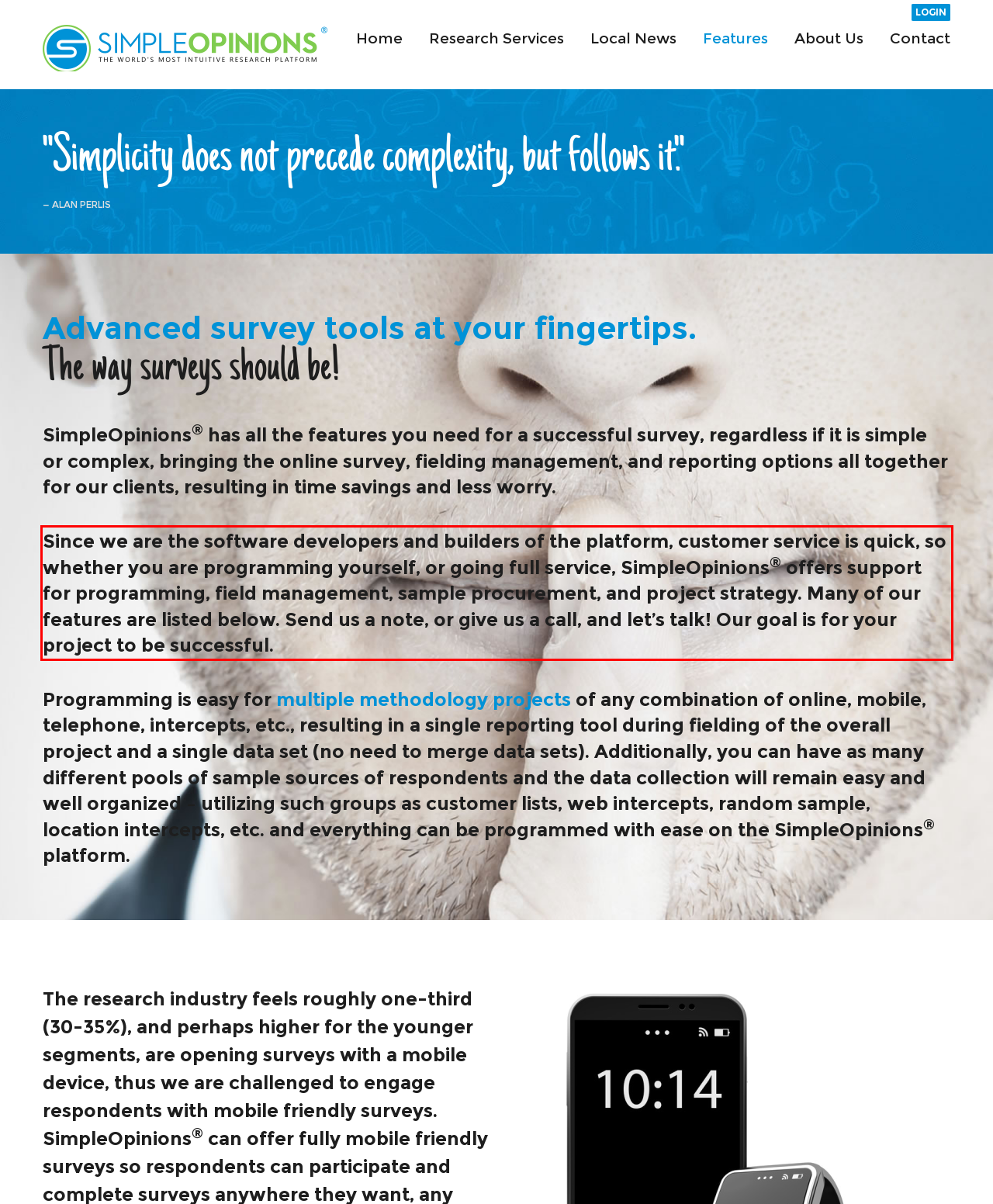Please recognize and transcribe the text located inside the red bounding box in the webpage image.

Since we are the software developers and builders of the platform, customer service is quick, so whether you are programming yourself, or going full service, SimpleOpinions® offers support for programming, field management, sample procurement, and project strategy. Many of our features are listed below. Send us a note, or give us a call, and let’s talk! Our goal is for your project to be successful.